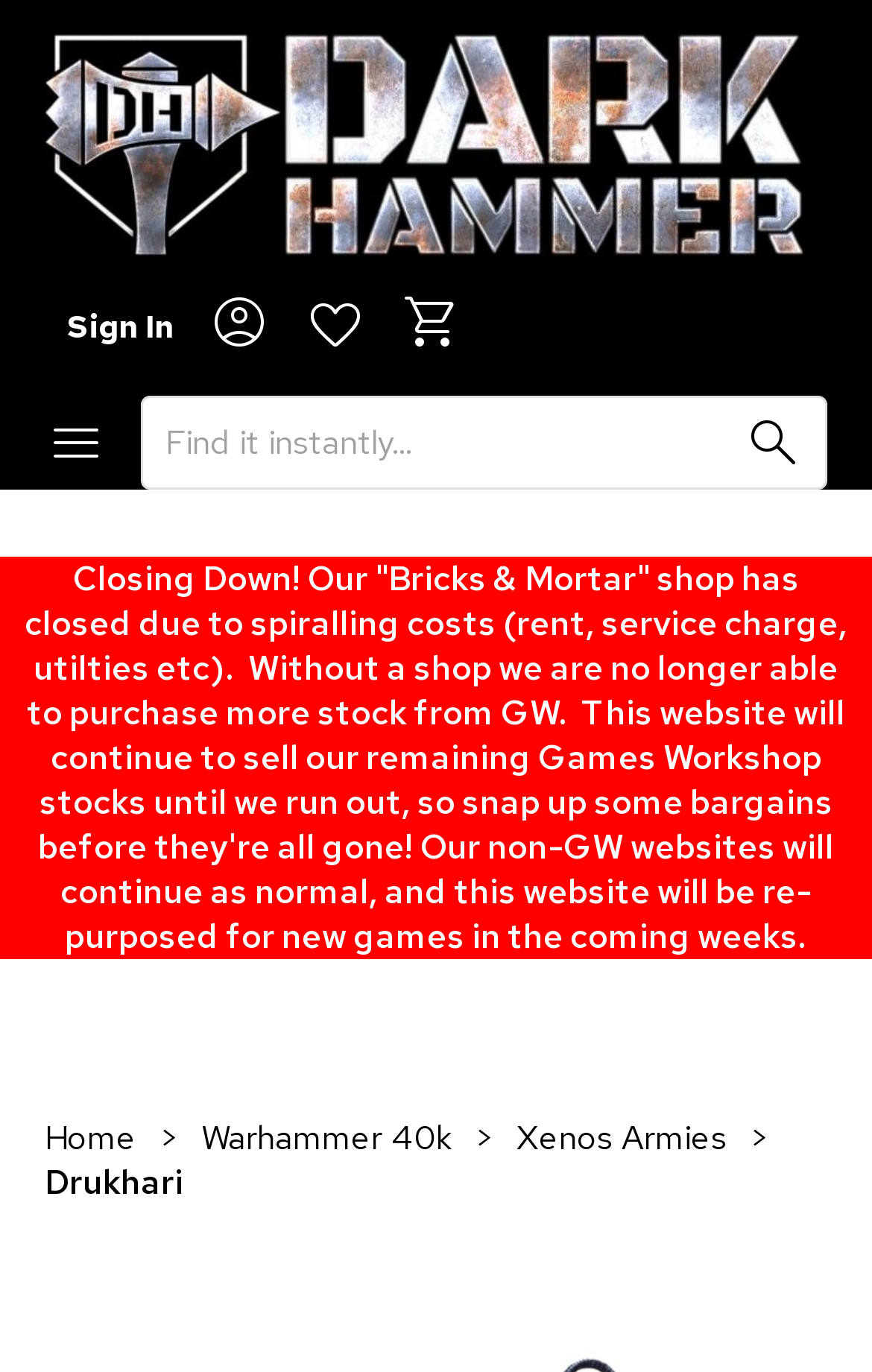Give a full account of the webpage's elements and their arrangement.

The webpage is about Drukhari: Khymerae, a product from Dark Hammer Games, an independent Warhammer store. At the top left corner, there is a logo image of DarkHammer Games. Next to it, there is a sign-in link. Below the logo, there are several icons, including a search icon, a cart icon, a user icon, and a heart icon.

On the top right side, there is a search textbox with a placeholder text "Find it instantly...". Below the search box, there is a notification about the store's closing down, stating that the physical shop has closed due to high costs and the website will continue to sell remaining Games Workshop stocks until they run out.

The main navigation menu is located at the bottom of the page, with links to "Home", "Warhammer 40k", "Xenos Armies", and "Drukhari". The "Drukhari" link is highlighted, indicating that the current page is about Drukhari: Khymerae.